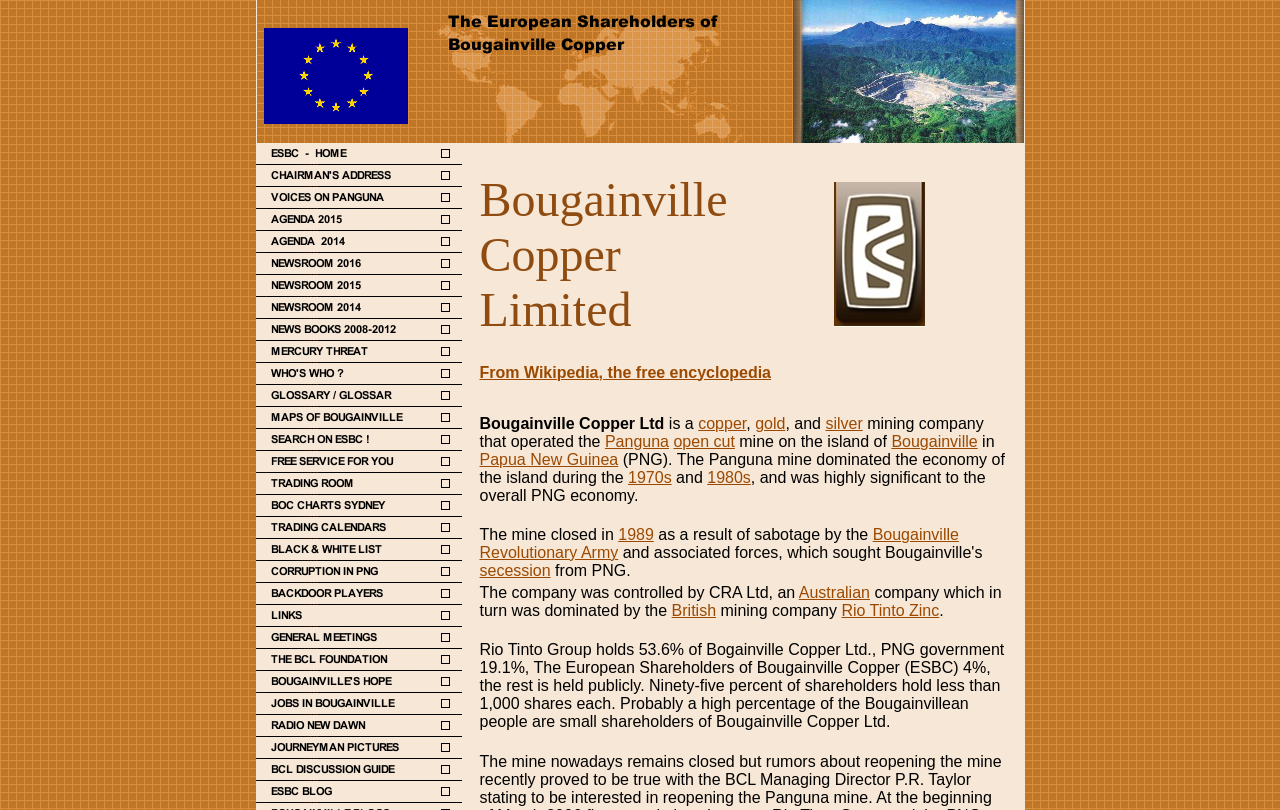Please find the bounding box coordinates of the section that needs to be clicked to achieve this instruction: "Access TRADING ROOM".

[0.2, 0.596, 0.361, 0.615]